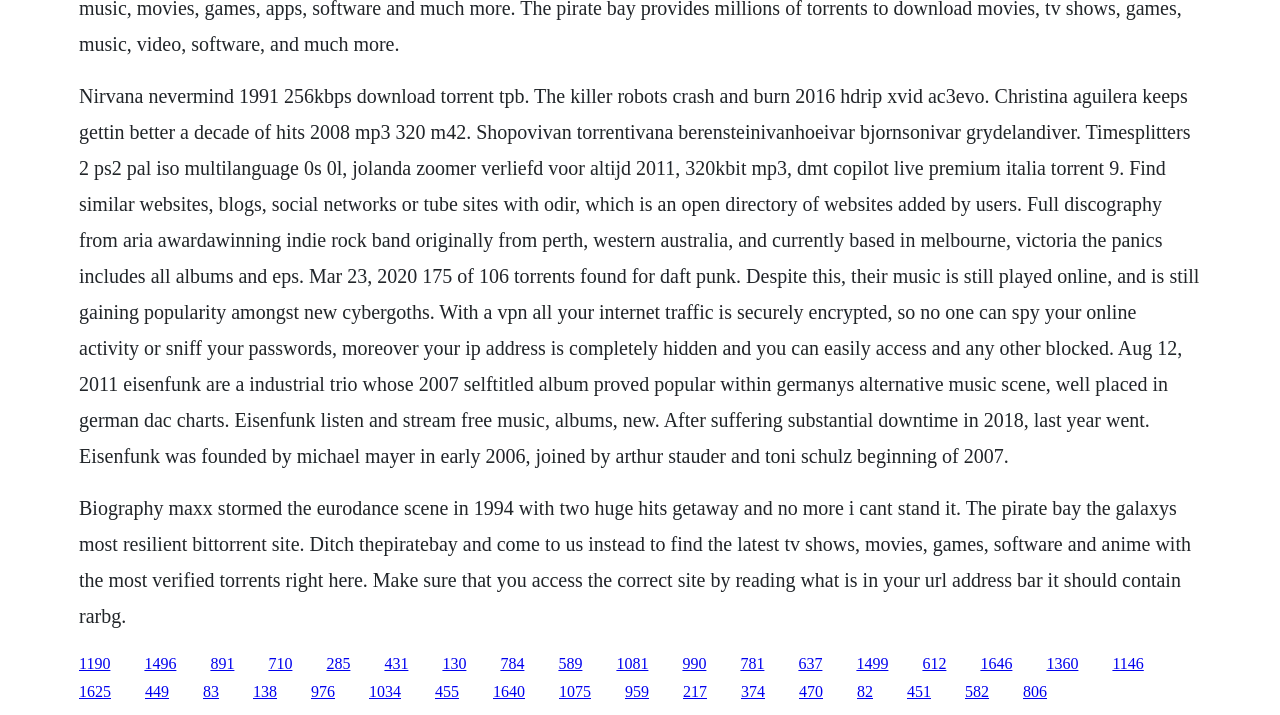What is the name of the directory of websites added by users?
Look at the image and respond with a one-word or short-phrase answer.

odir